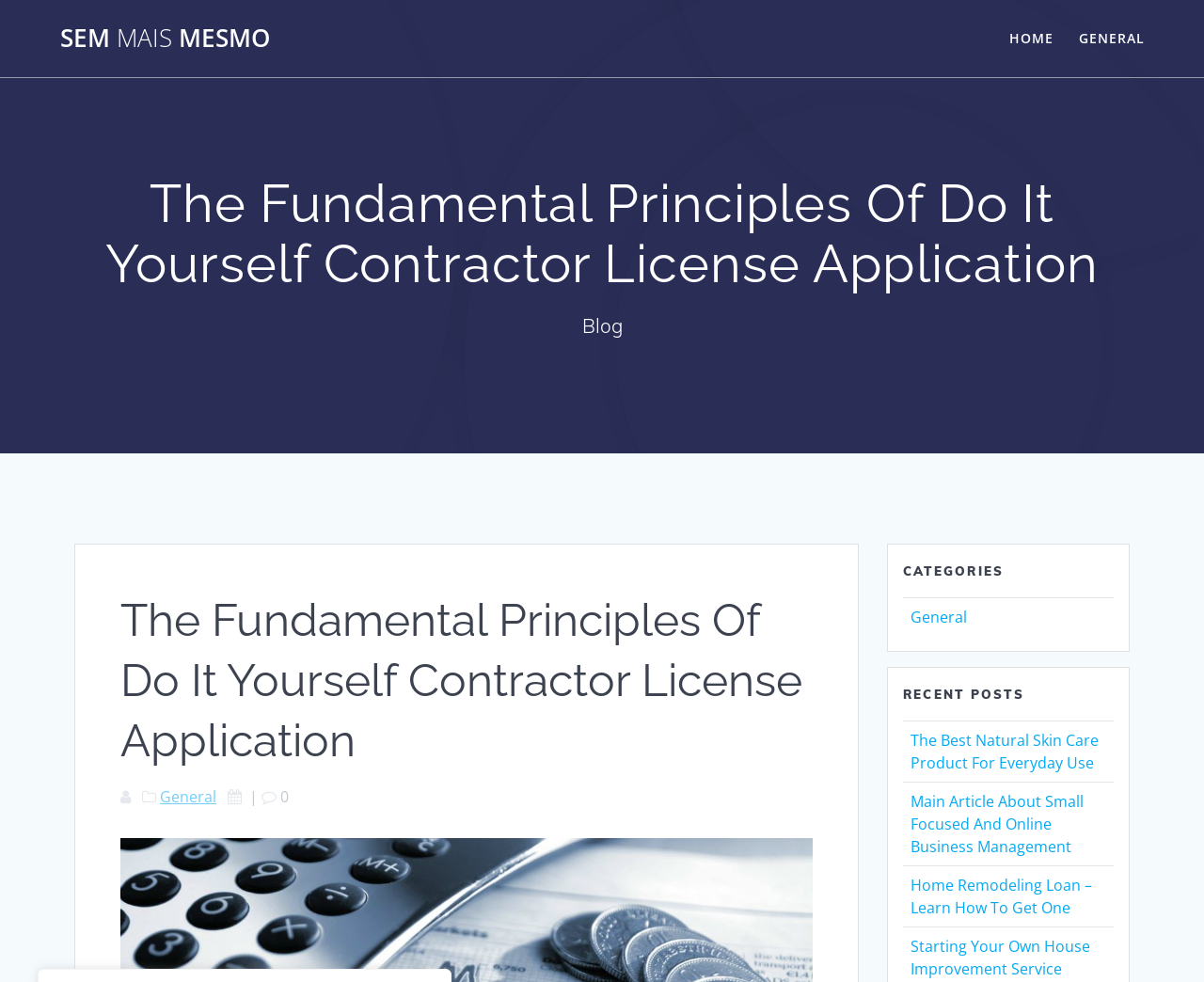Provide the bounding box coordinates of the HTML element described by the text: "Sem Mais mesmo". The coordinates should be in the format [left, top, right, bottom] with values between 0 and 1.

[0.05, 0.027, 0.224, 0.051]